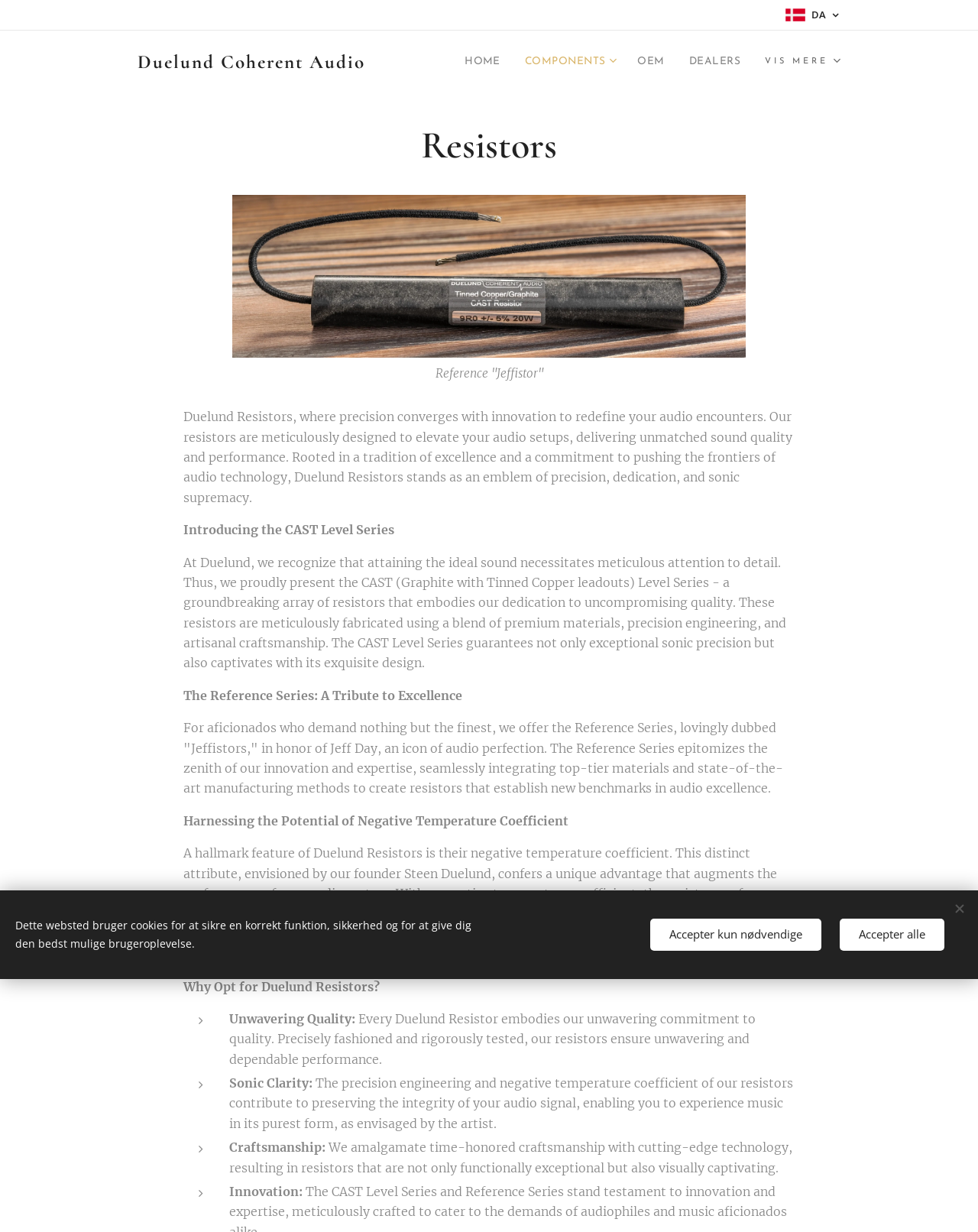Please give the bounding box coordinates of the area that should be clicked to fulfill the following instruction: "Click on OEM". The coordinates should be in the format of four float numbers from 0 to 1, i.e., [left, top, right, bottom].

[0.629, 0.034, 0.684, 0.065]